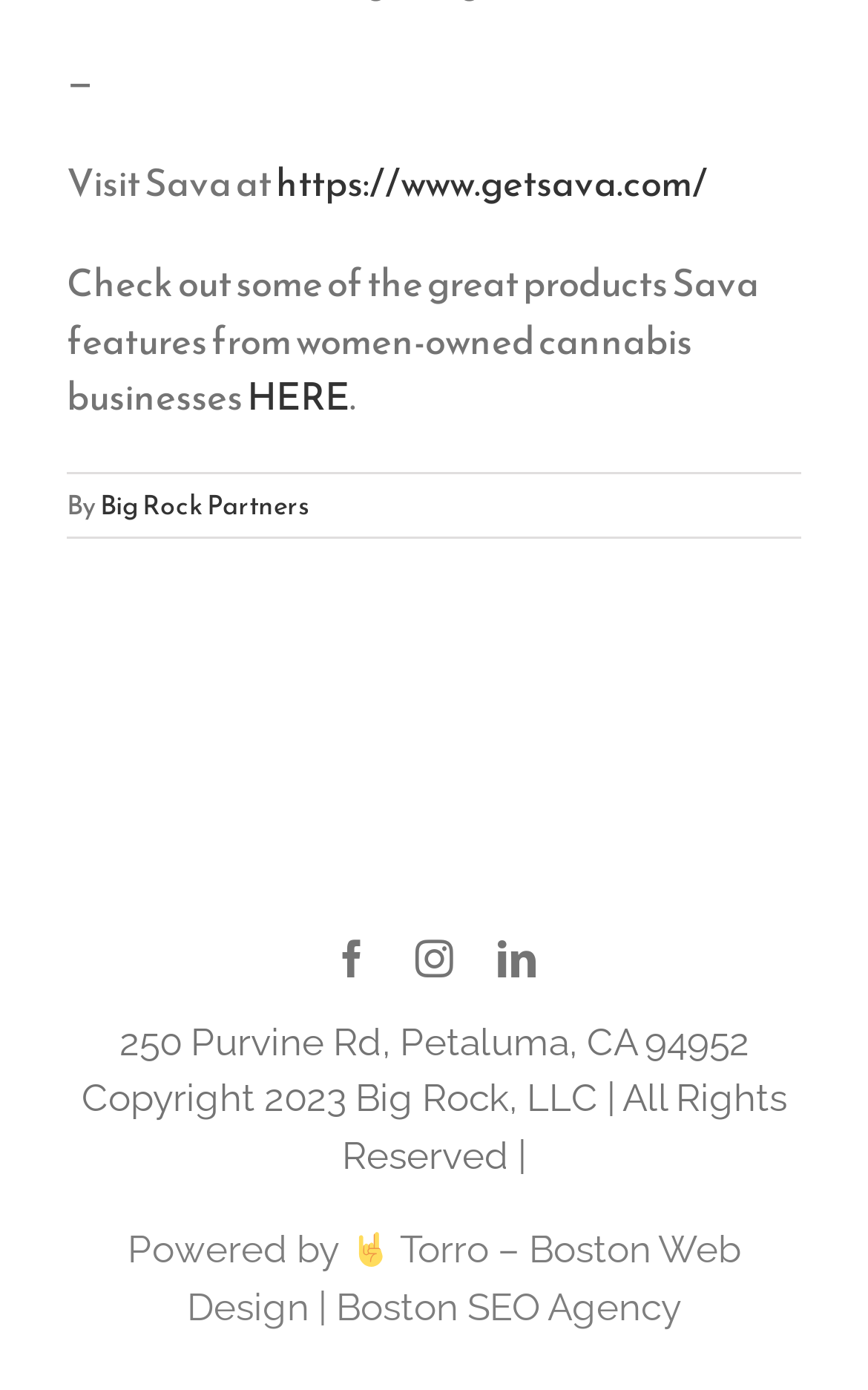Kindly determine the bounding box coordinates for the area that needs to be clicked to execute this instruction: "Go to Big Rock Partners".

[0.115, 0.348, 0.356, 0.377]